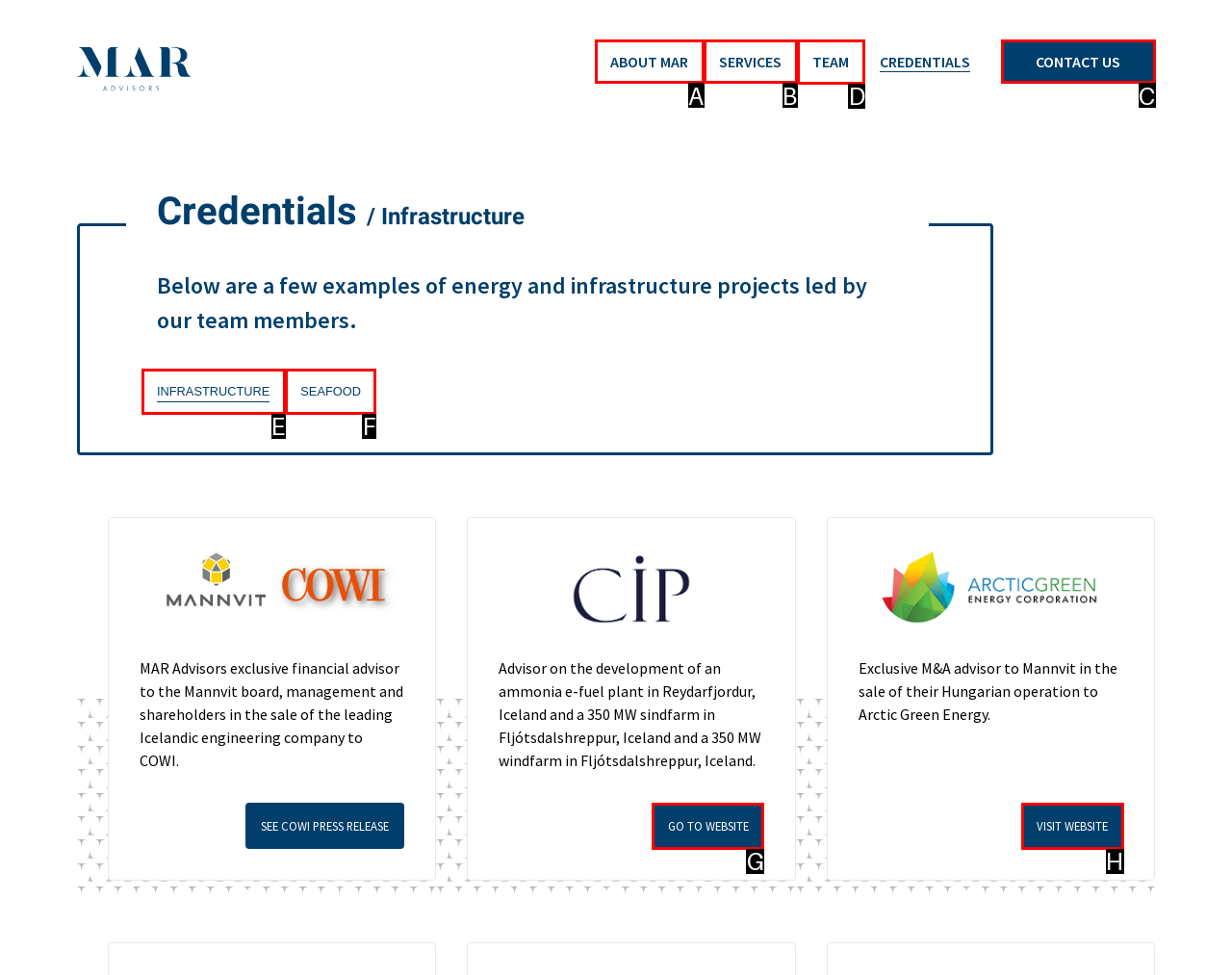Identify which lettered option to click to carry out the task: Click TEAM. Provide the letter as your answer.

D